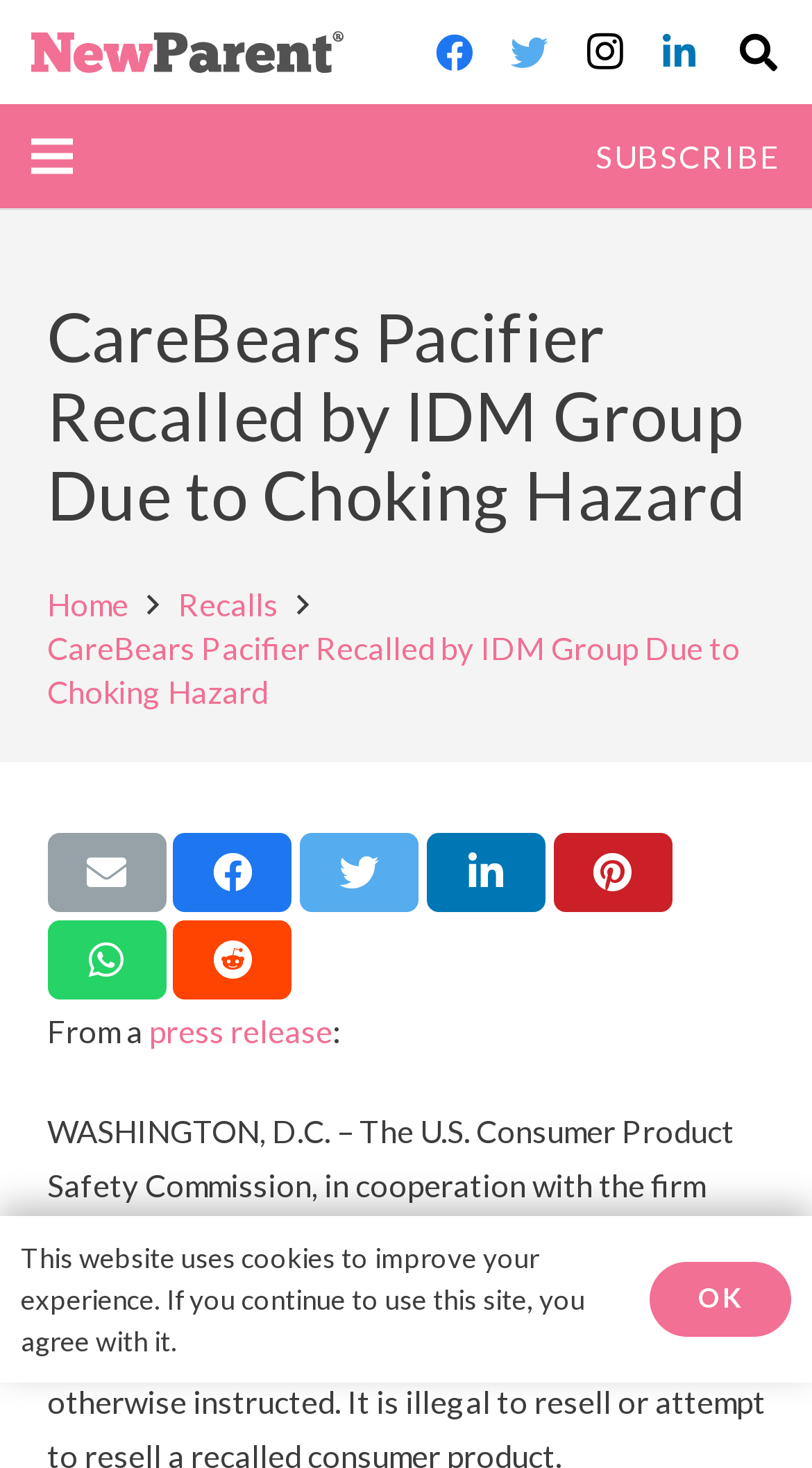Please provide a comprehensive answer to the question below using the information from the image: What is the name of the company that issued the recall?

The company that issued the recall is mentioned in the heading of the webpage, which is 'CareBears Pacifier Recalled by IDM Group Due to Choking Hazard'. This heading is located at the top of the webpage and is the main title of the article.